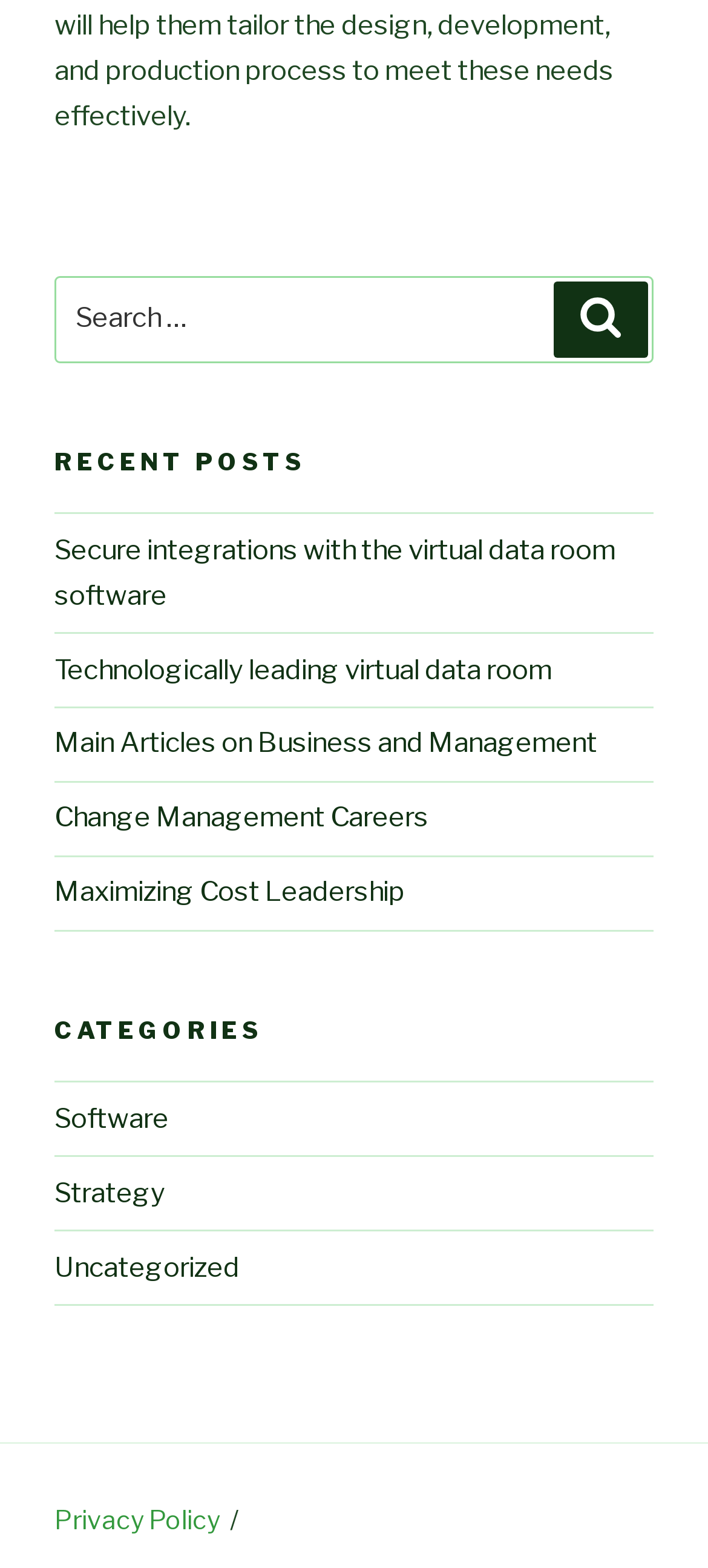Can you identify the bounding box coordinates of the clickable region needed to carry out this instruction: 'Read the privacy policy'? The coordinates should be four float numbers within the range of 0 to 1, stated as [left, top, right, bottom].

[0.077, 0.959, 0.31, 0.979]